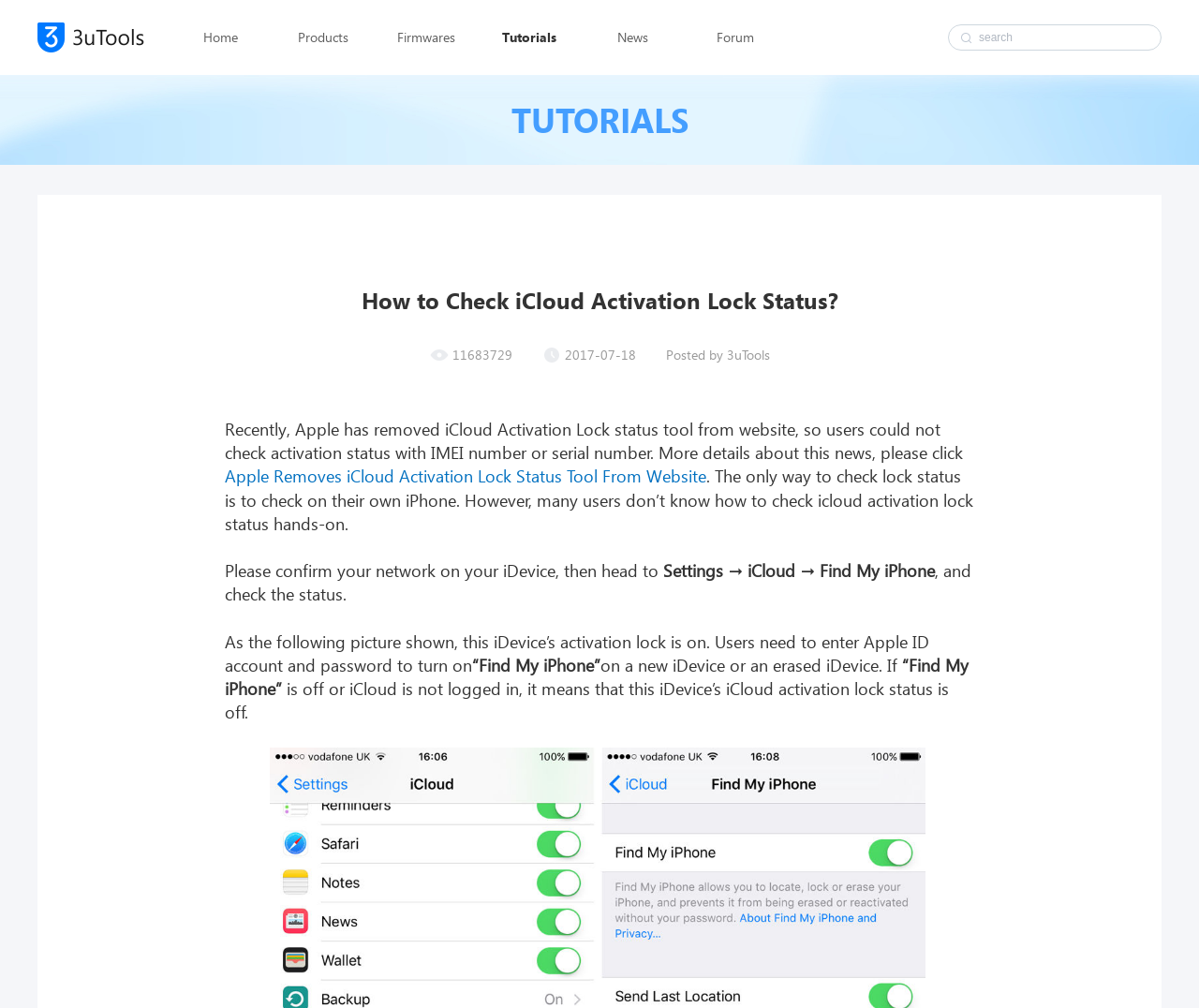Locate the bounding box coordinates of the region to be clicked to comply with the following instruction: "click the Apple Removes iCloud Activation Lock Status Tool From Website link". The coordinates must be four float numbers between 0 and 1, in the form [left, top, right, bottom].

[0.188, 0.46, 0.589, 0.484]